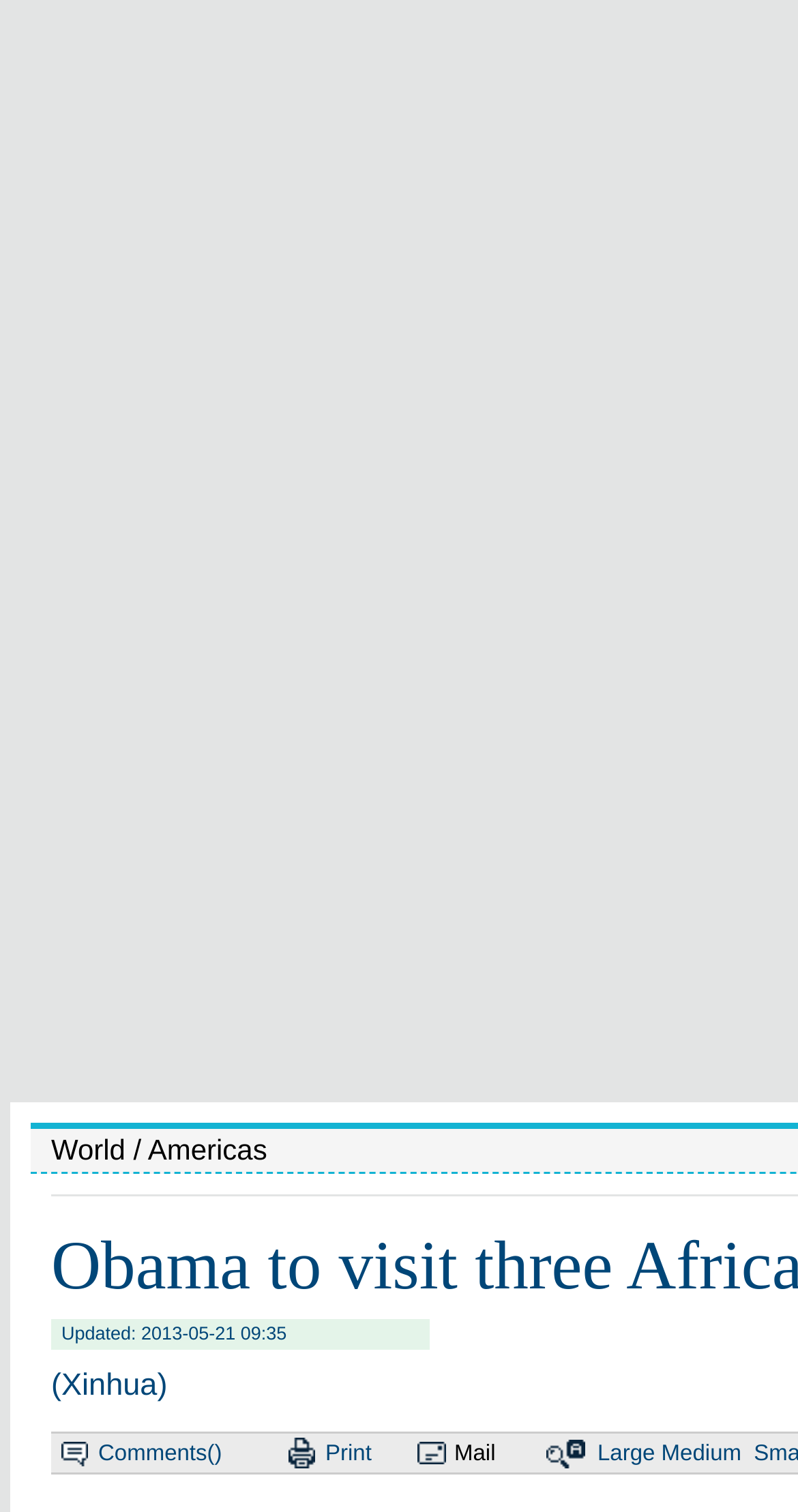Answer the question in one word or a short phrase:
What are the available actions?

Comments, Print, Mail, Large, Medium